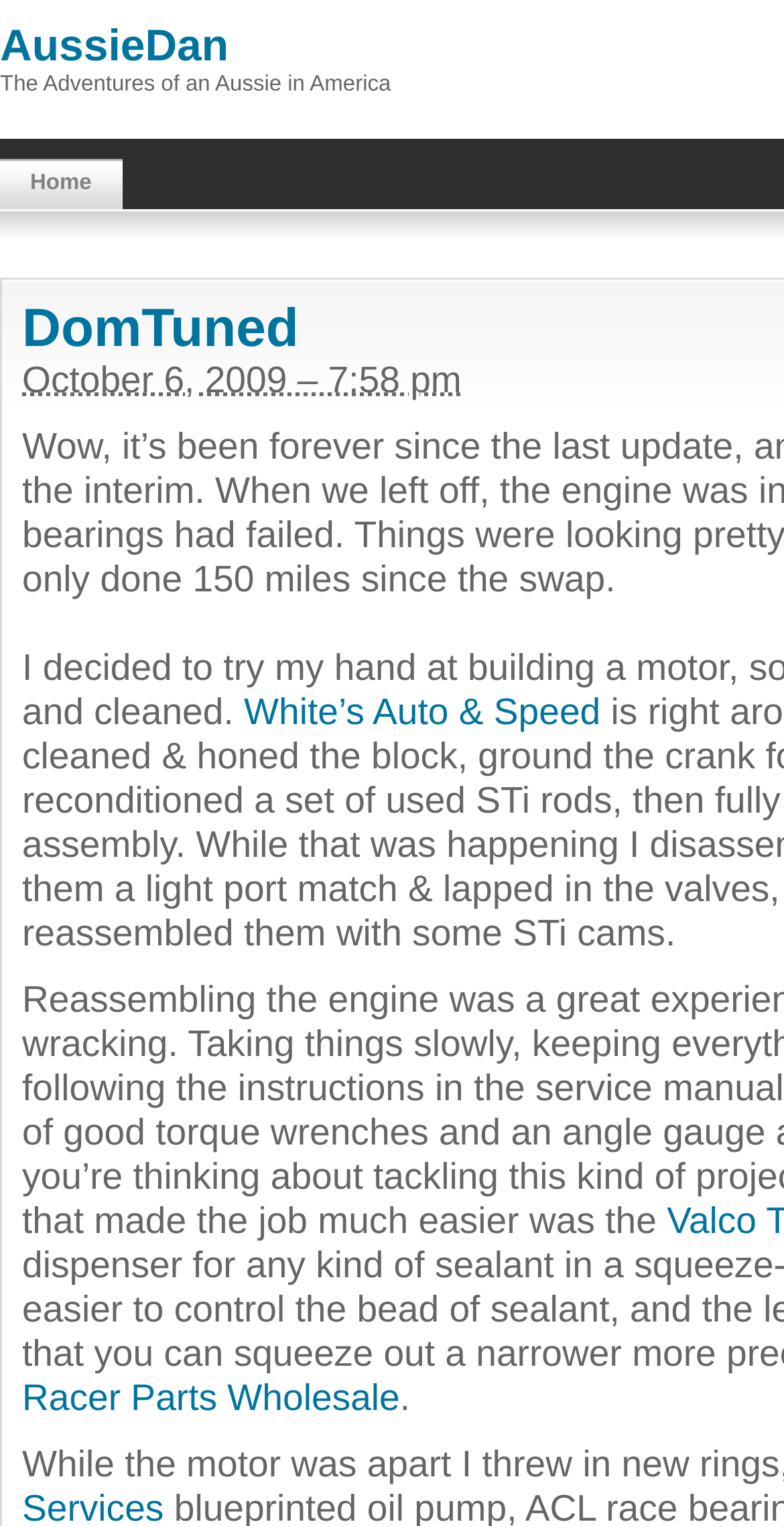Construct a comprehensive caption that outlines the webpage's structure and content.

The webpage appears to be a personal blog or journal, with the title "The Adventures of an Aussie in America" prominently displayed at the top. Below the title, there is a navigation menu with links to "Home" and "DomTuned". 

To the right of the navigation menu, there is a link to "AussieDan", which is likely the author's name or username. The date "October 6, 2009 – 7:58 pm" is displayed nearby, suggesting that the webpage is a blog post or entry from that date.

Further down the page, there are two more links: "White’s Auto & Speed" and "Racer Parts Wholesale", which may be related to the blog post's content or sponsored links. The meta description mentions an engine being in pieces and rod bearings, which may be the topic of the blog post, but the exact content is not explicitly stated.